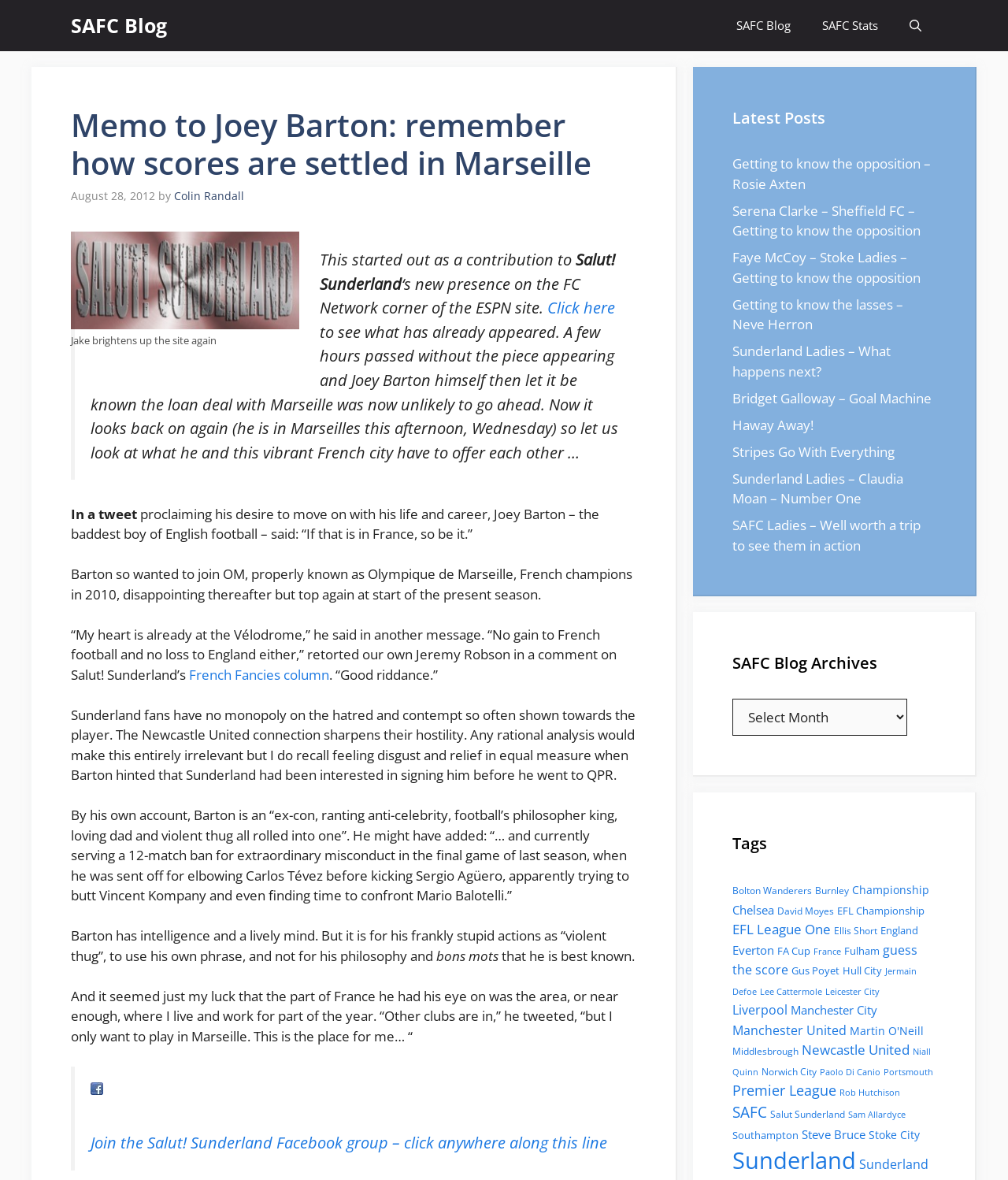Please determine the bounding box coordinates for the element that should be clicked to follow these instructions: "View the latest posts".

[0.727, 0.09, 0.928, 0.11]